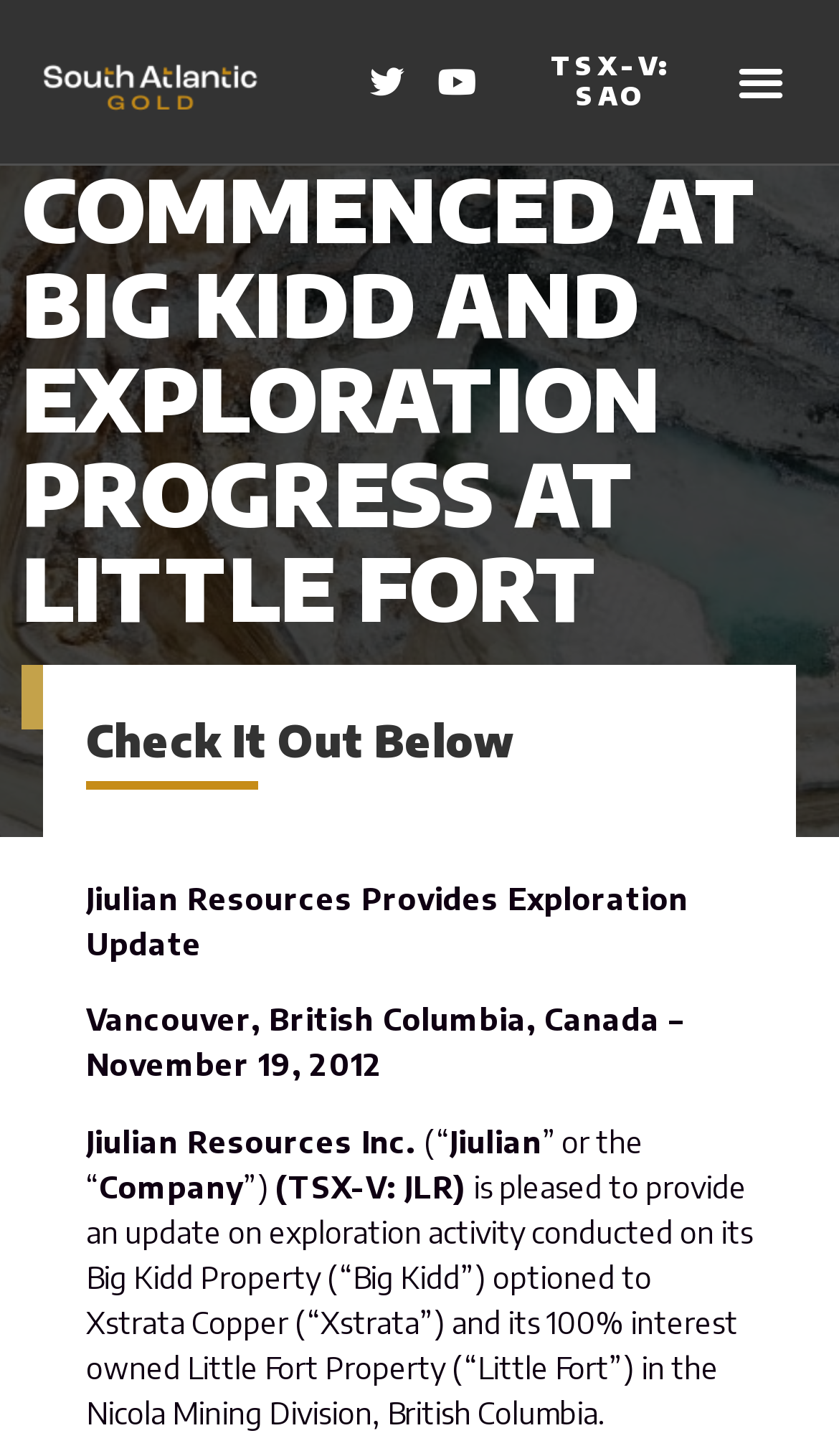Determine the bounding box for the HTML element described here: "November 19, 2012". The coordinates should be given as [left, top, right, bottom] with each number being a float between 0 and 1.

[0.026, 0.025, 0.522, 0.04]